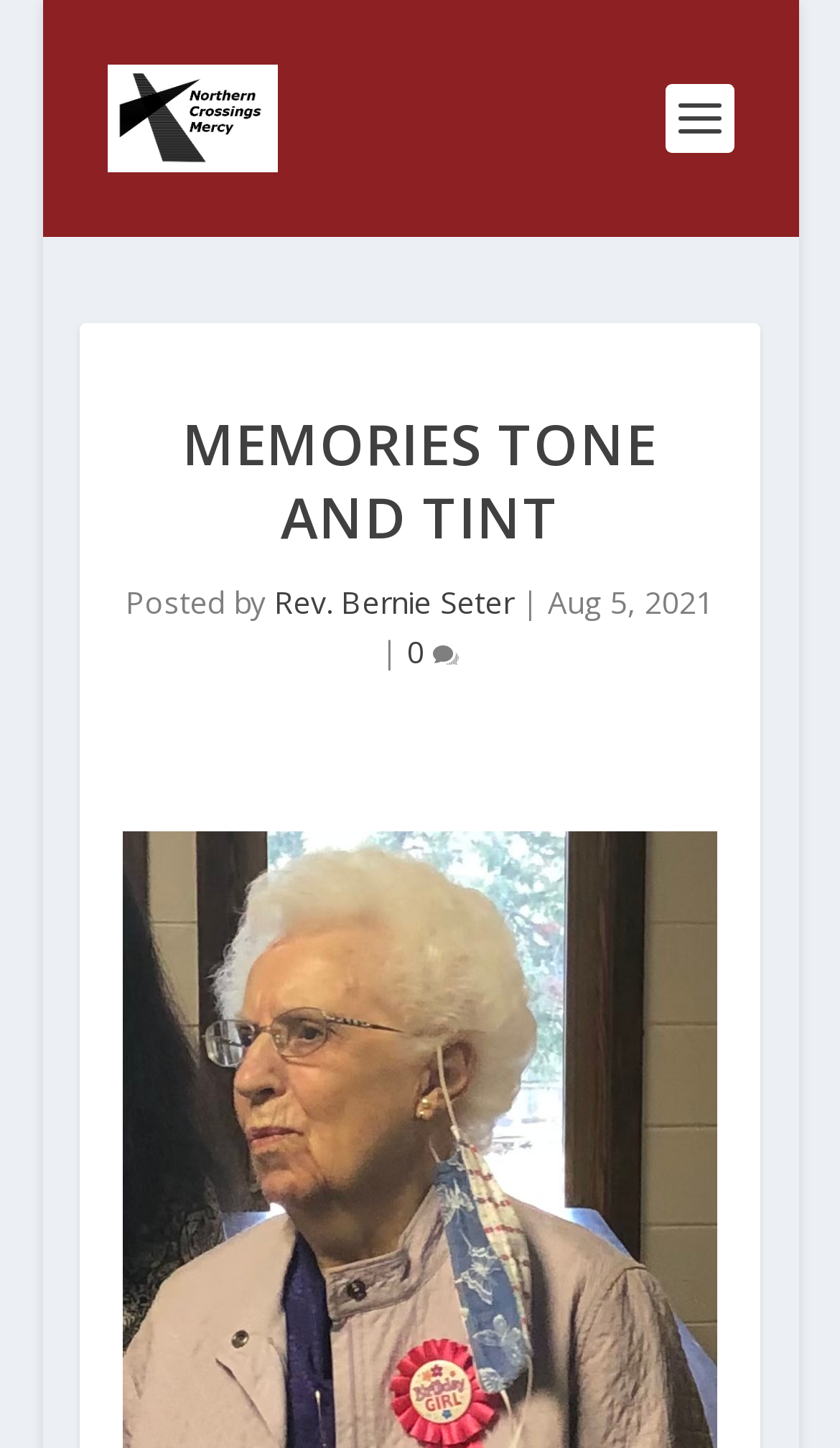Look at the image and give a detailed response to the following question: What is the name of the author?

I found the author's name by looking at the text 'Posted by' followed by a link with the text 'Rev. Bernie Seter', which suggests that Rev. Bernie Seter is the author of the content.